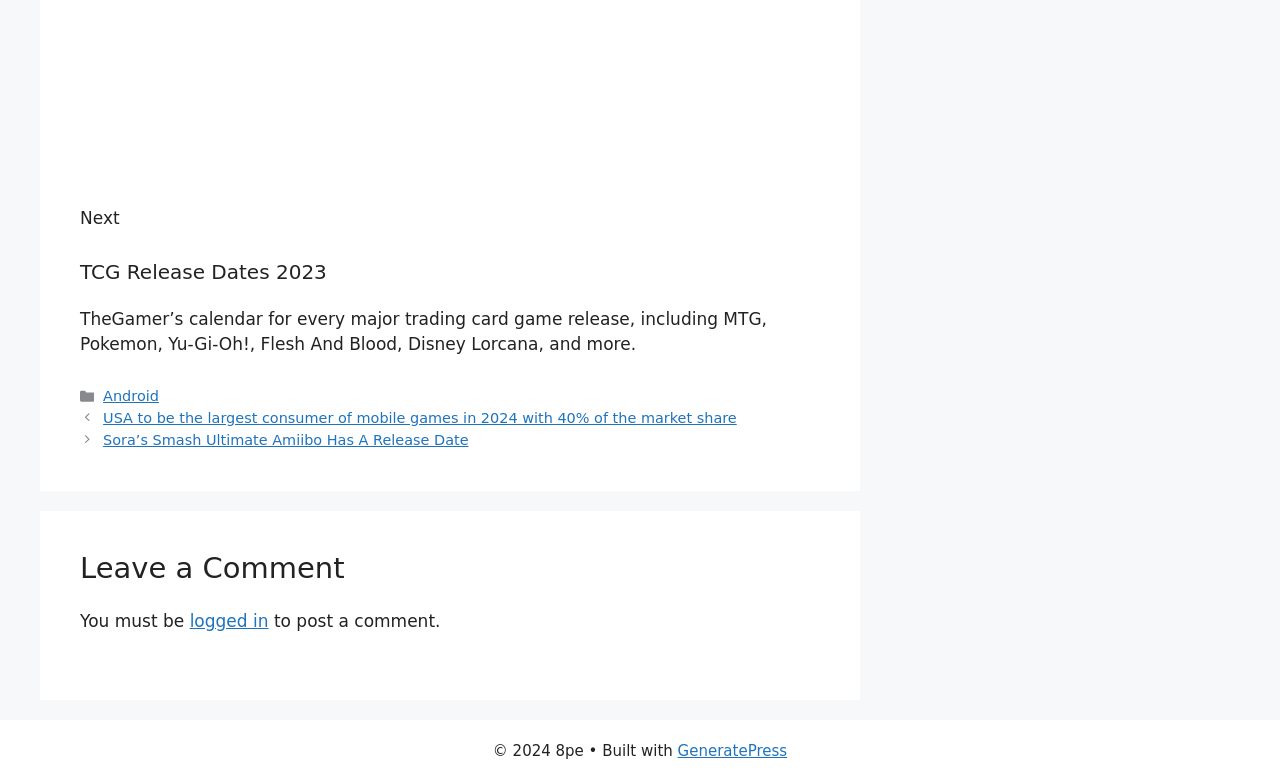Provide a brief response to the question using a single word or phrase: 
What type of games are mentioned in the posts?

Mobile games